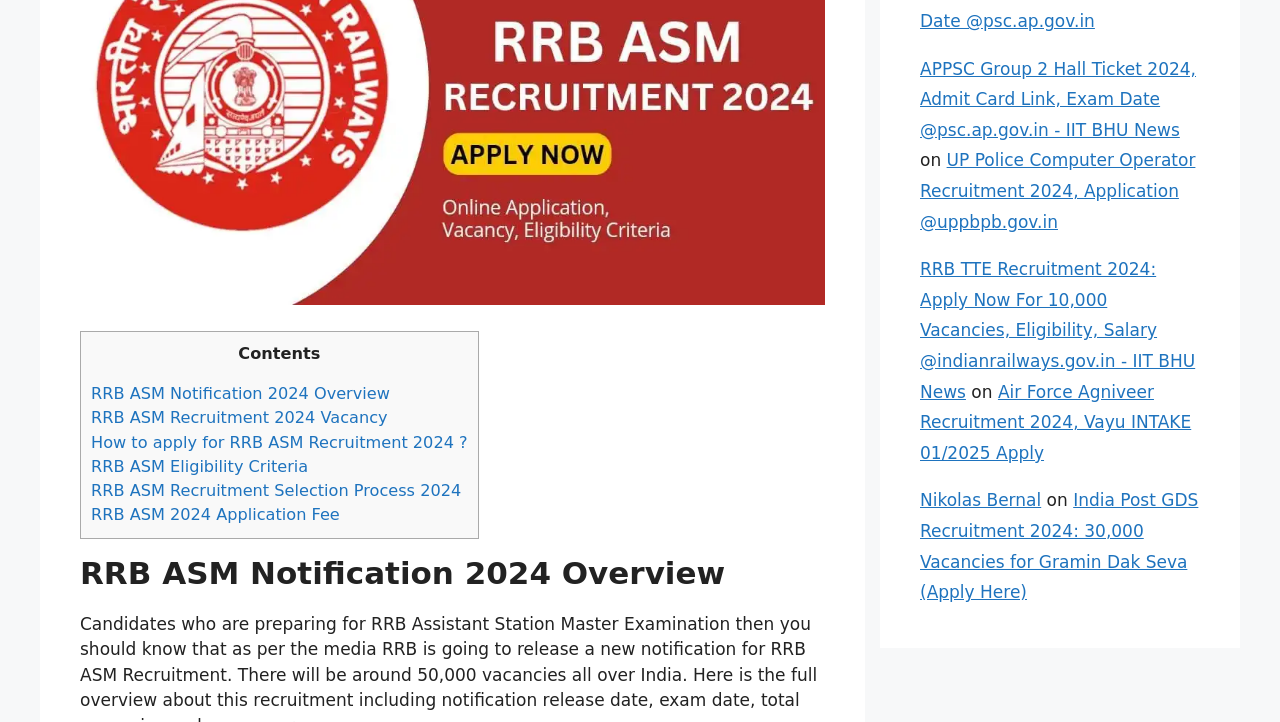Locate and provide the bounding box coordinates for the HTML element that matches this description: "Nikolas Bernal".

[0.719, 0.679, 0.813, 0.707]